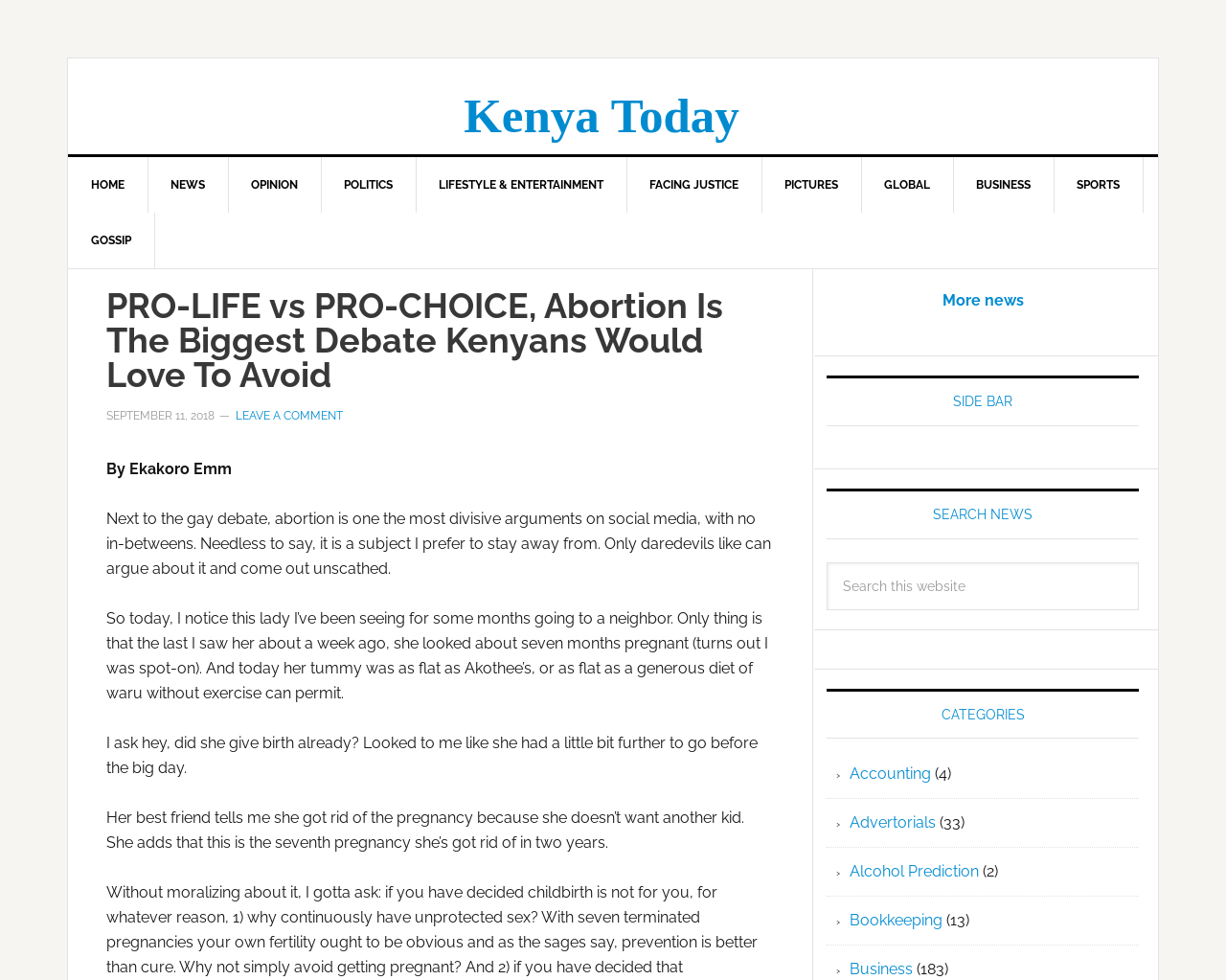Can you identify and provide the main heading of the webpage?

PRO-LIFE vs PRO-CHOICE, Abortion Is The Biggest Debate Kenyans Would Love To Avoid